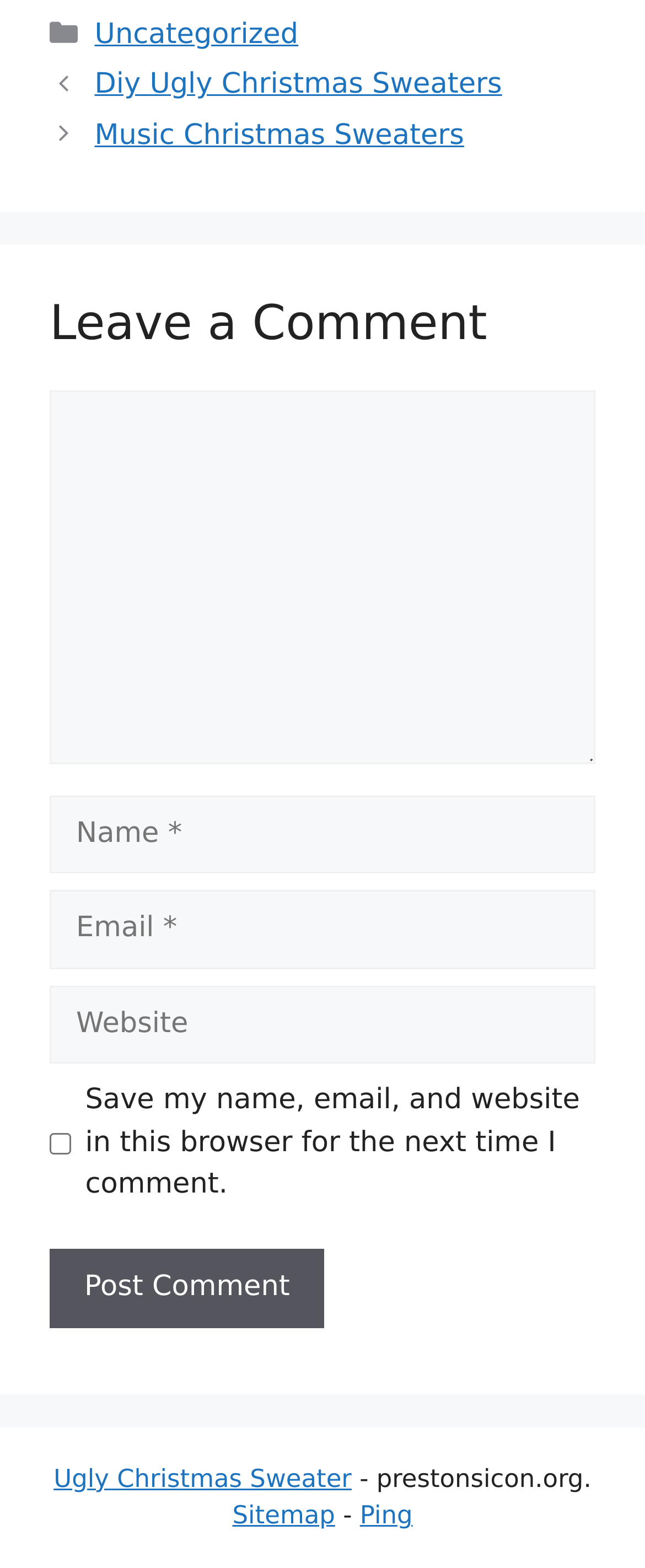What is the website mentioned in the footer section?
Based on the image, give a one-word or short phrase answer.

prestonsicon.org